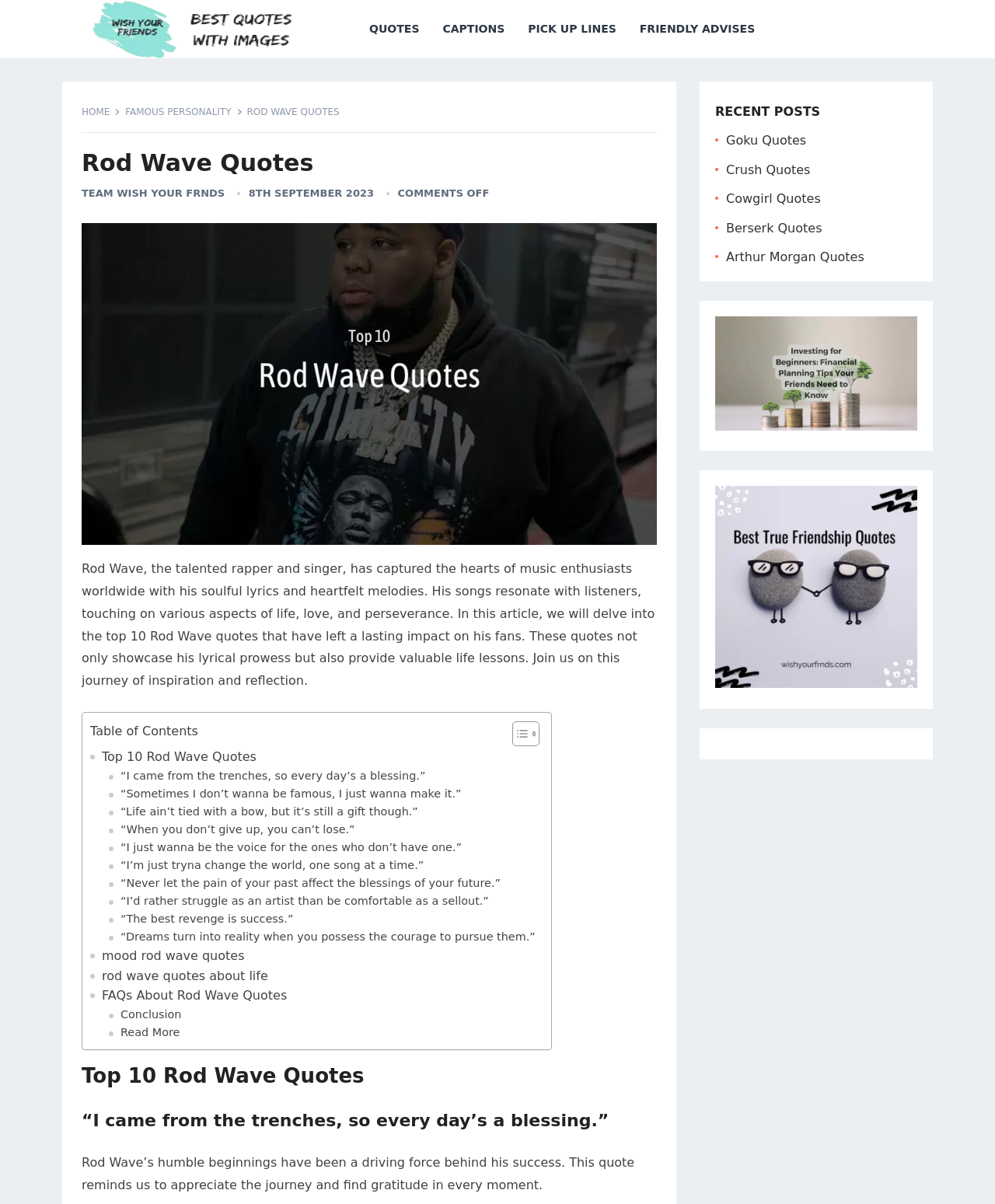Based on the element description, predict the bounding box coordinates (top-left x, top-left y, bottom-right x, bottom-right y) for the UI element in the screenshot: FAQs About Rod Wave Quotes

[0.102, 0.819, 0.288, 0.835]